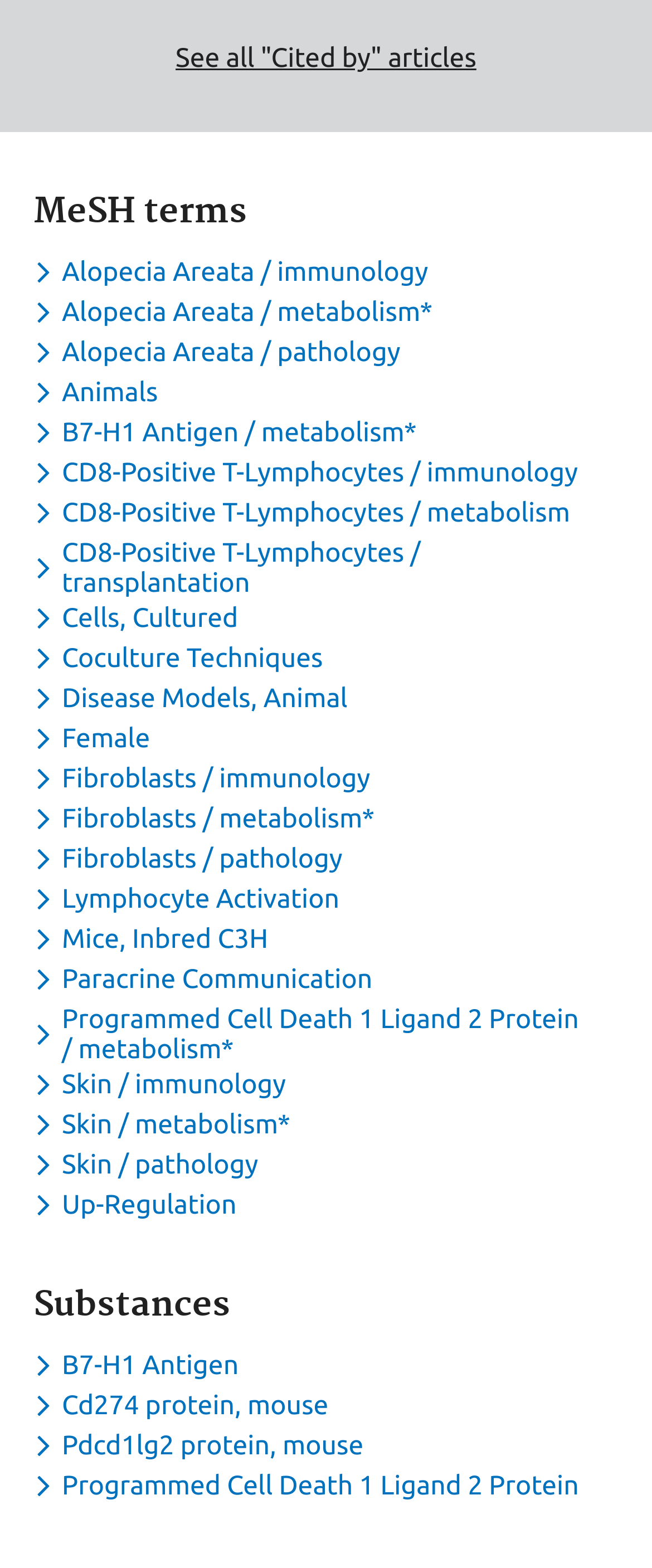Based on the element description "See all "Cited by" articles", predict the bounding box coordinates of the UI element.

[0.051, 0.027, 0.949, 0.046]